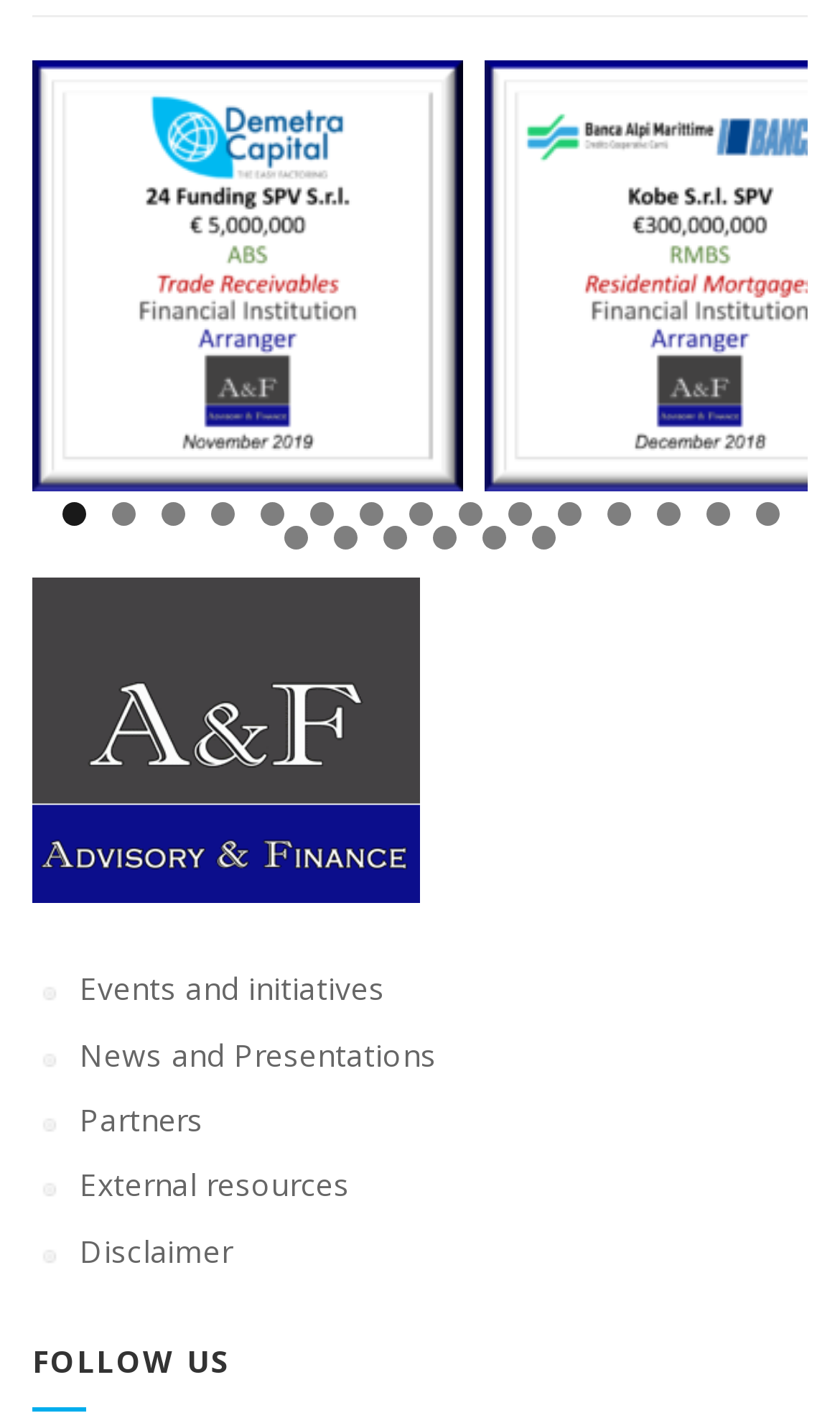Identify the bounding box coordinates necessary to click and complete the given instruction: "Click the Penn State logo".

None